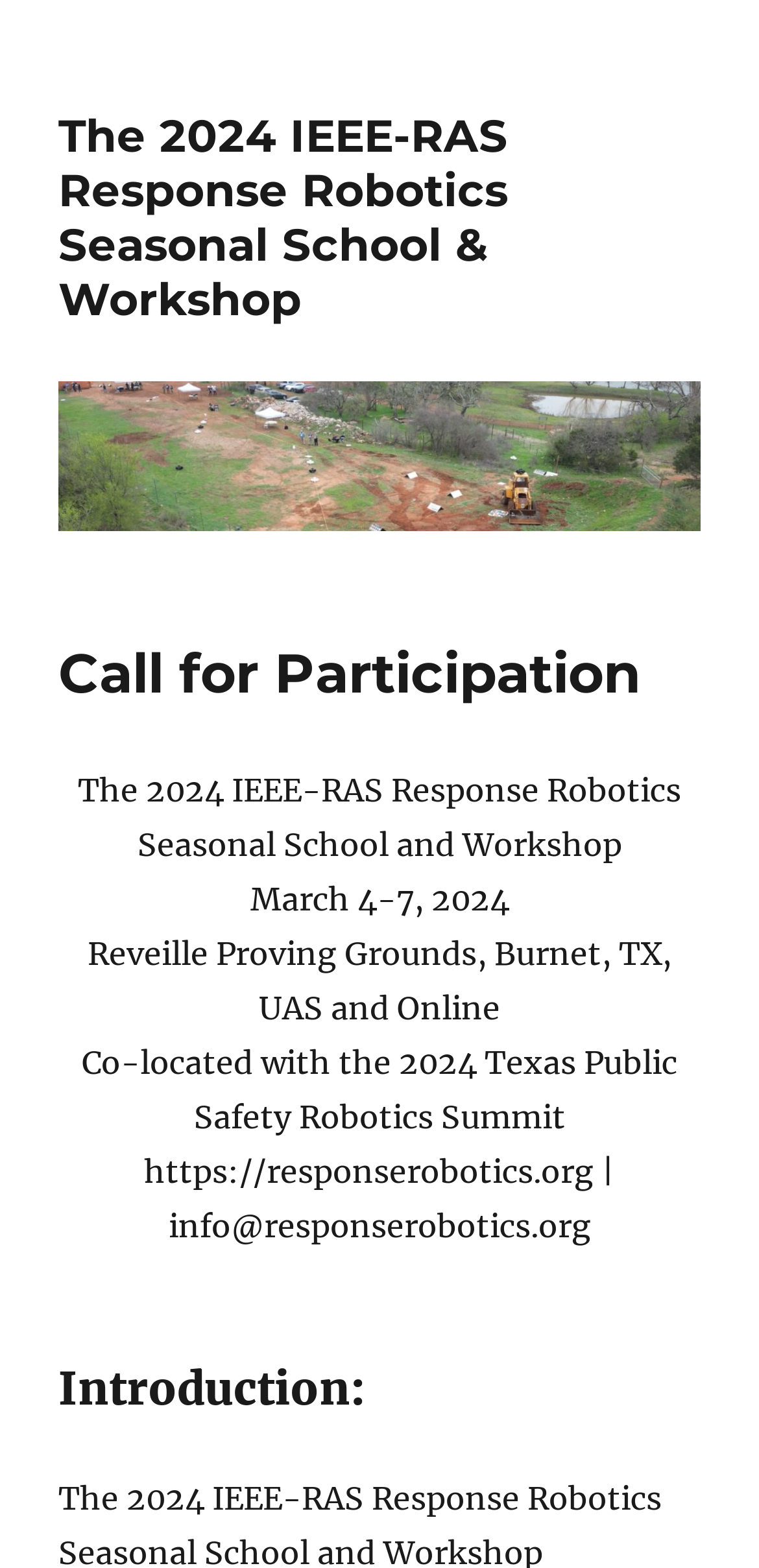What is the date of the Response Robotics Seasonal School and Workshop?
Using the image, answer in one word or phrase.

March 4-7, 2024